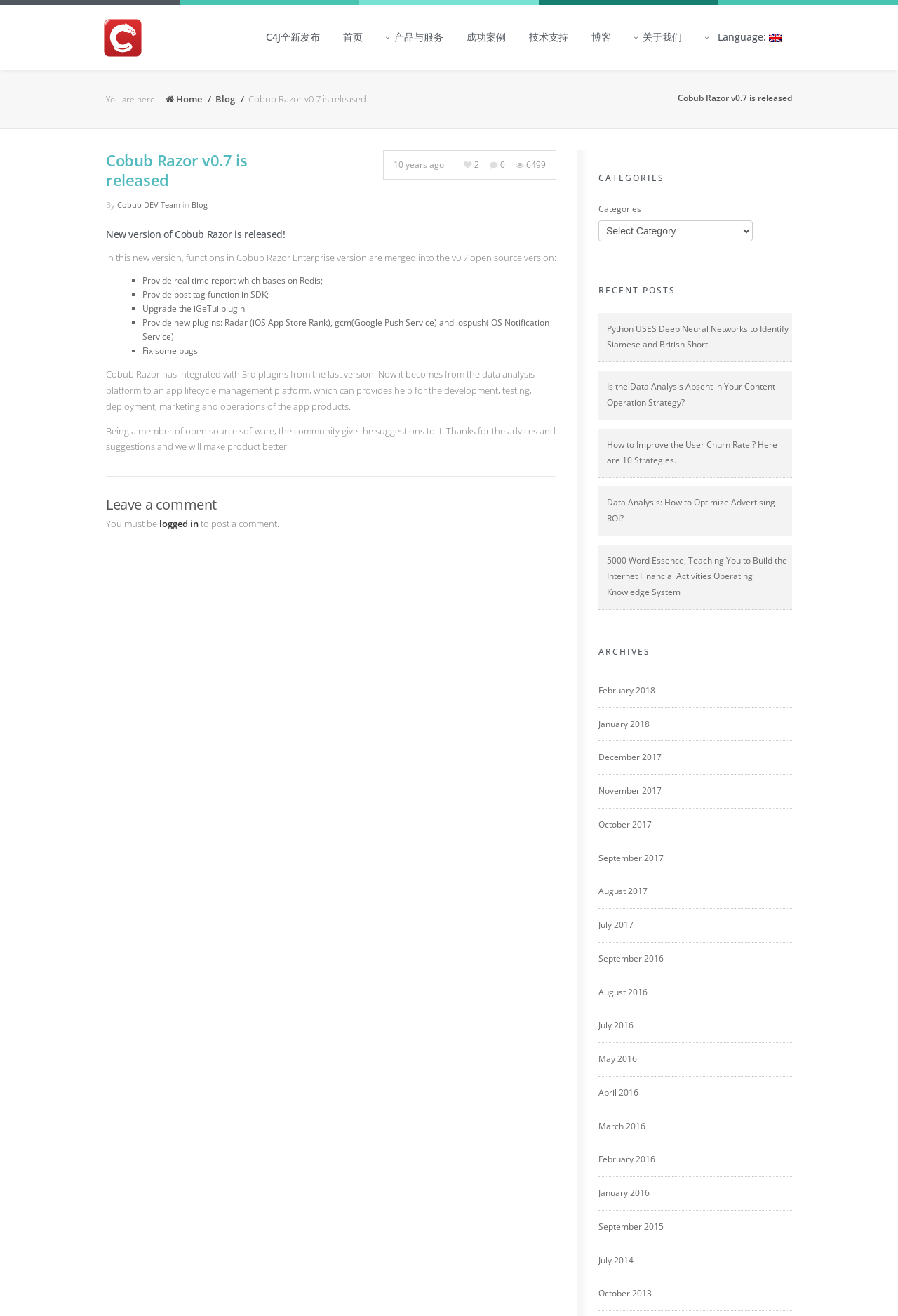How many new plugins are provided in Cobub Razor v0.7?
Provide a detailed and well-explained answer to the question.

The question can be answered by looking at the list of new plugins provided in the webpage, which includes Radar (iOS App Store Rank), gcm(Google Push Service) and iospush(iOS Notification Service). There are 3 new plugins provided in Cobub Razor v0.7.